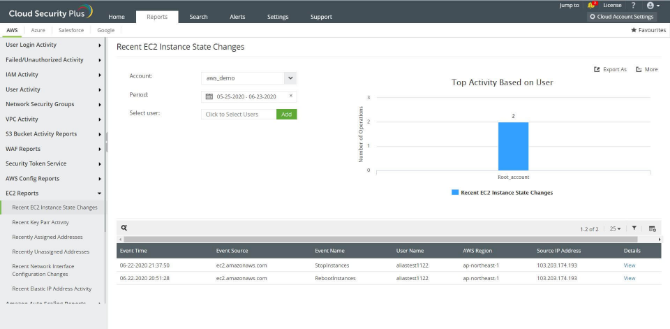What type of graph is used?
Answer the question with a detailed and thorough explanation.

The graph labeled 'Top Activity Based on User' is a bar graph, which visualizes user interactions and indicates the number of operations performed by each user.